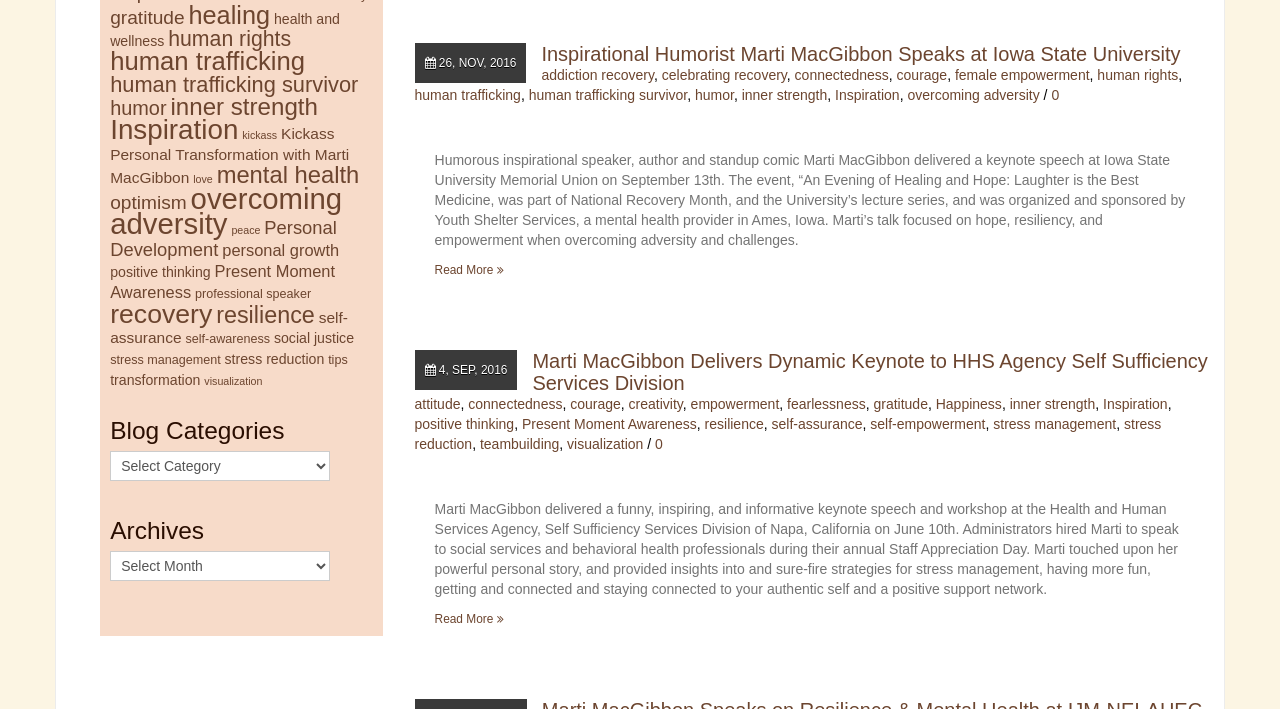Find the bounding box coordinates of the area that needs to be clicked in order to achieve the following instruction: "Discover Marti MacGibbon's talk on overcoming adversity". The coordinates should be specified as four float numbers between 0 and 1, i.e., [left, top, right, bottom].

[0.709, 0.123, 0.812, 0.145]